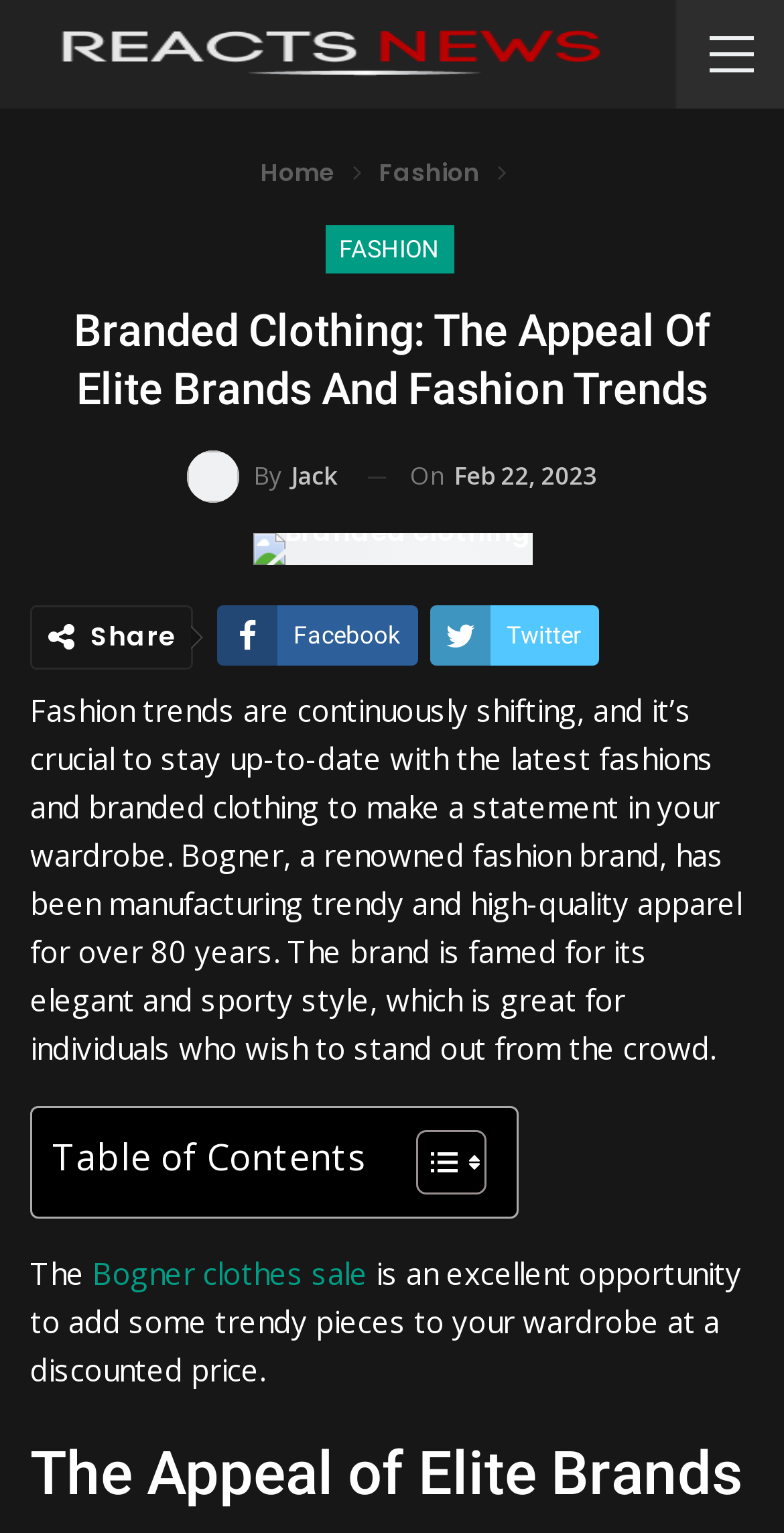What is the date of publication of the article?
Kindly offer a comprehensive and detailed response to the question.

The date of publication of the article is mentioned as 'On Feb 22, 2023', which indicates when the article was published on the website.